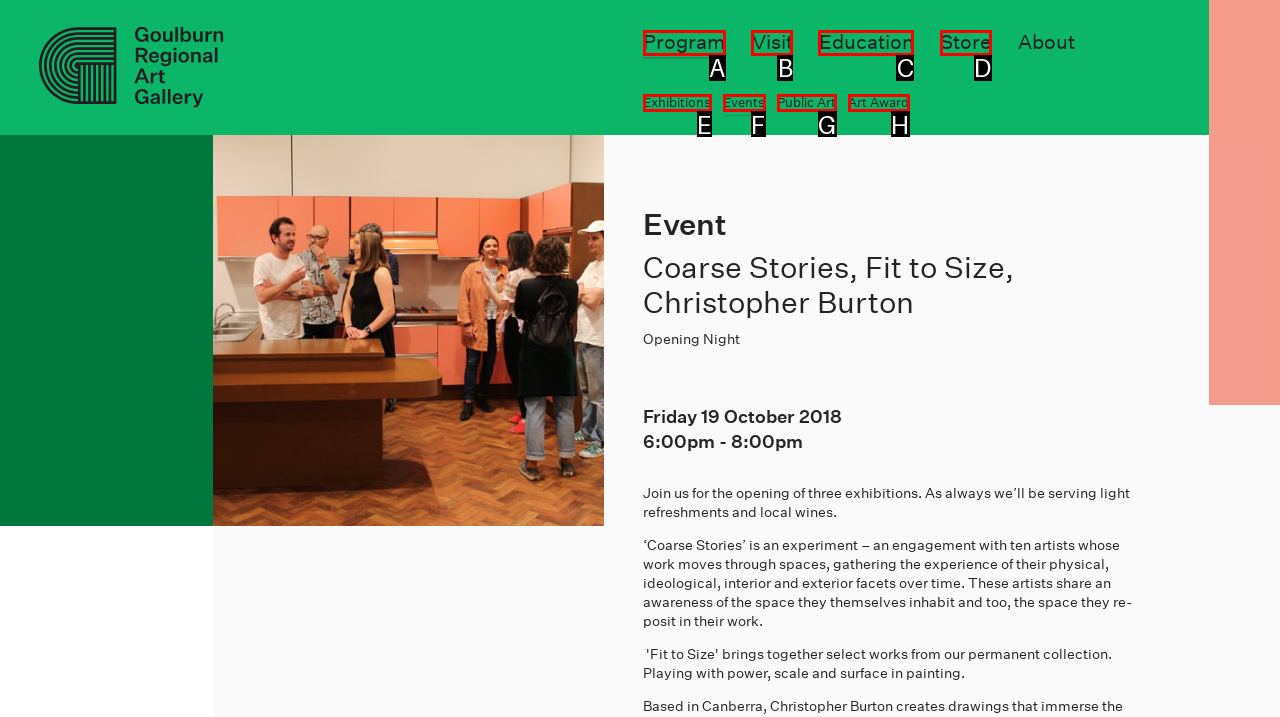Determine the option that aligns with this description: Exhibitions
Reply with the option's letter directly.

E